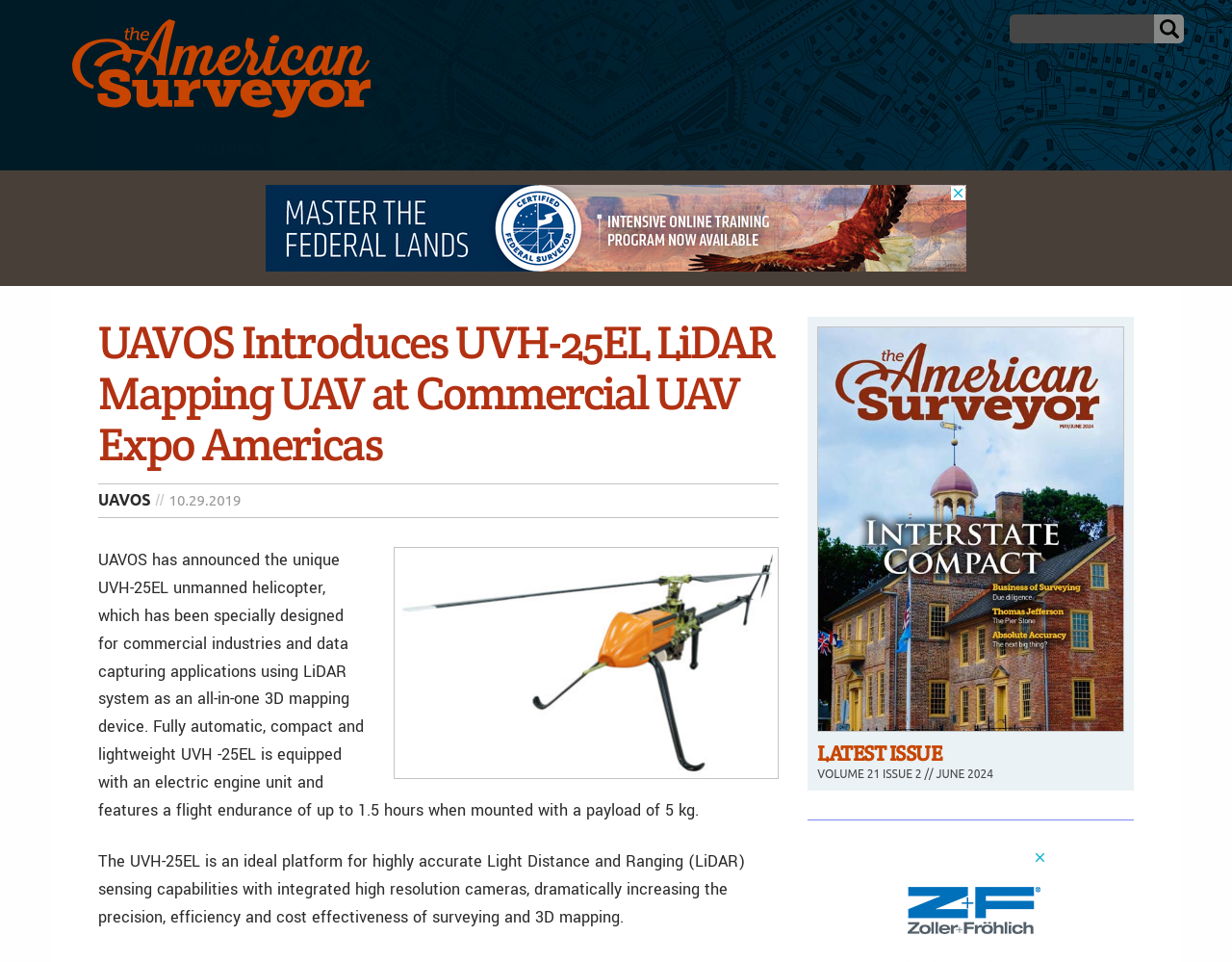Give a succinct answer to this question in a single word or phrase: 
What is the purpose of the UVH-25EL?

Commercial industries and data capturing applications